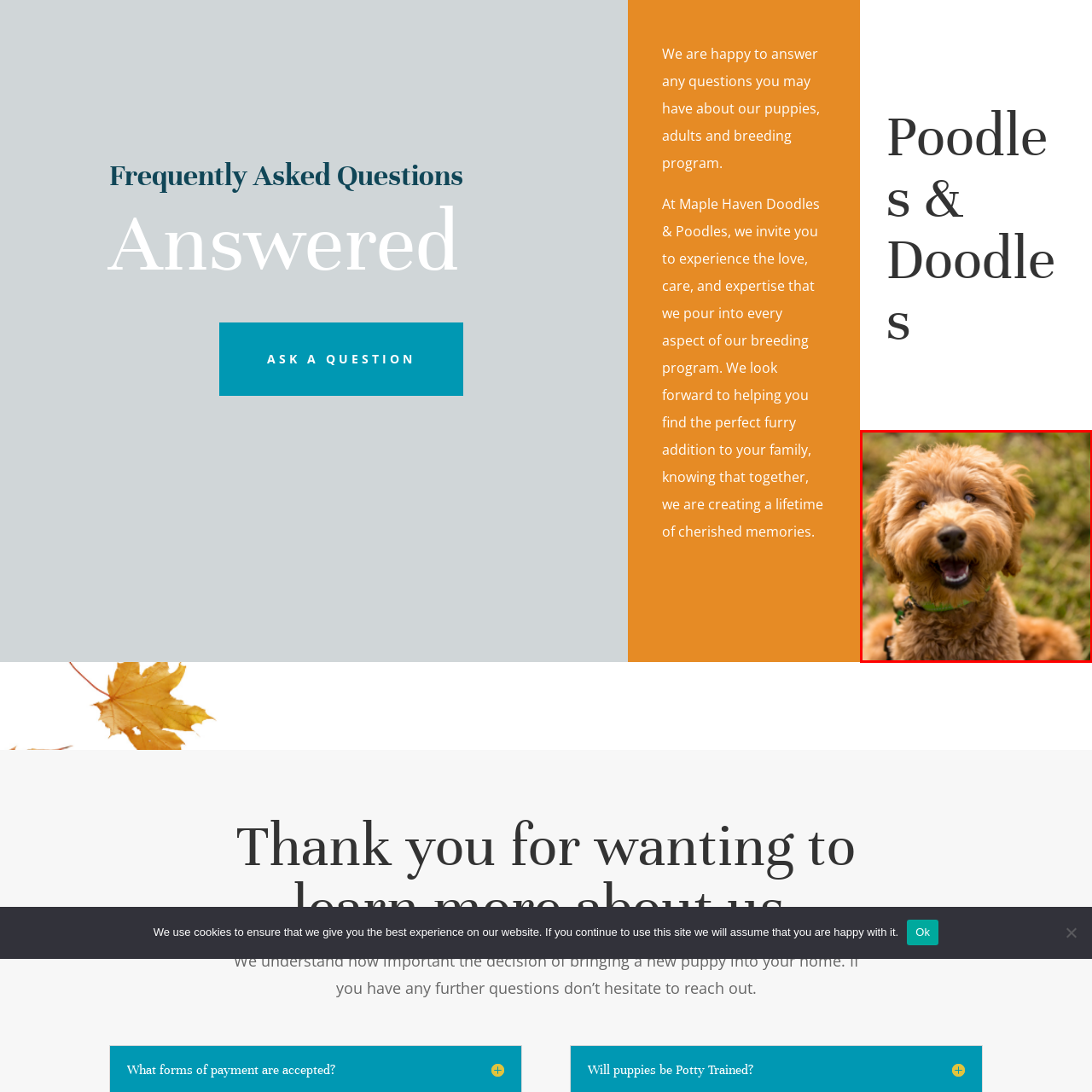What is the dog wearing?
Concentrate on the image within the red bounding box and respond to the question with a detailed explanation based on the visual information provided.

According to the caption, the dog has a 'green collar that adds a touch of color to its lively appearance', which implies that the dog is wearing a green collar.